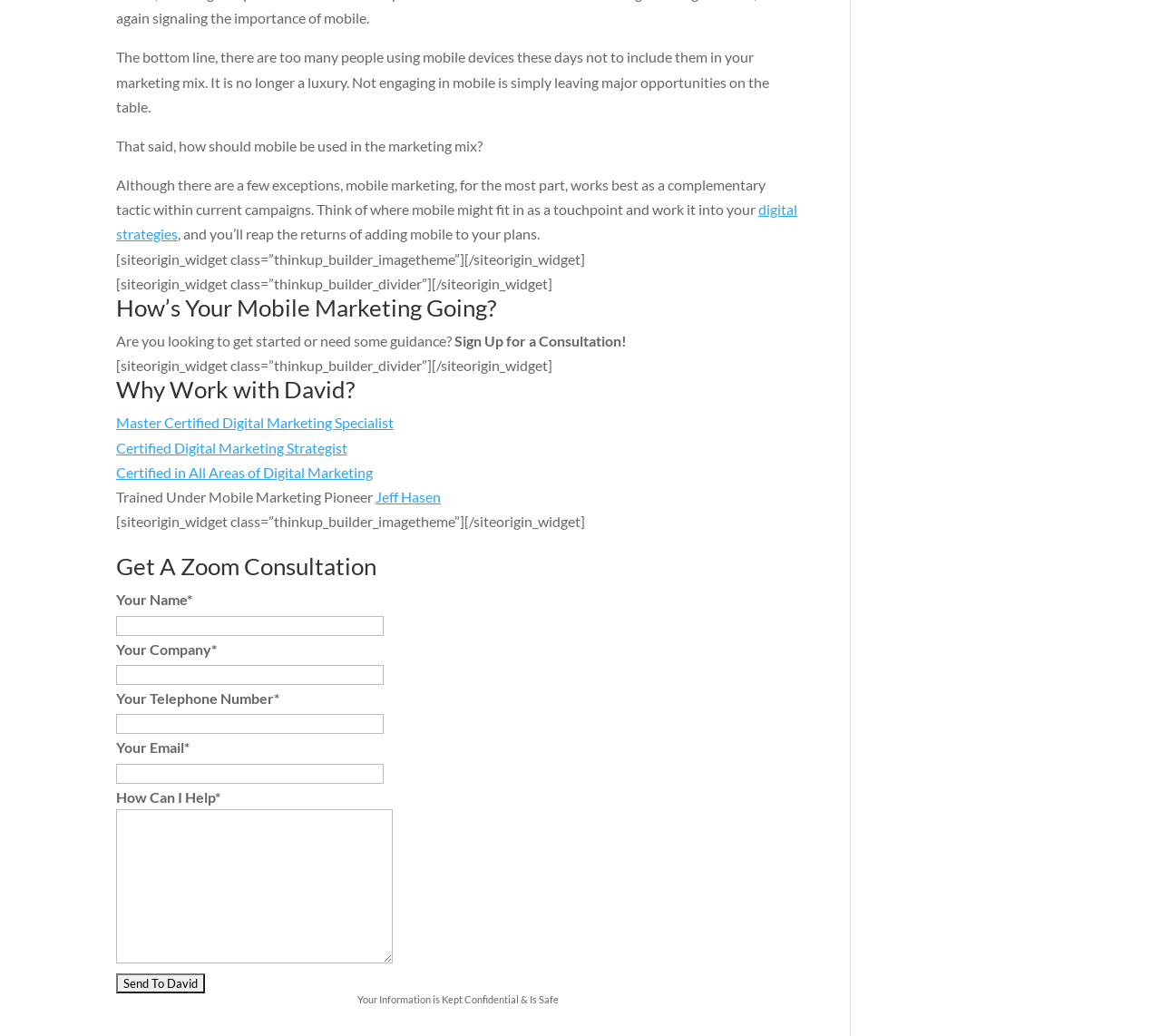Pinpoint the bounding box coordinates of the clickable area needed to execute the instruction: "Open the search". The coordinates should be specified as four float numbers between 0 and 1, i.e., [left, top, right, bottom].

None